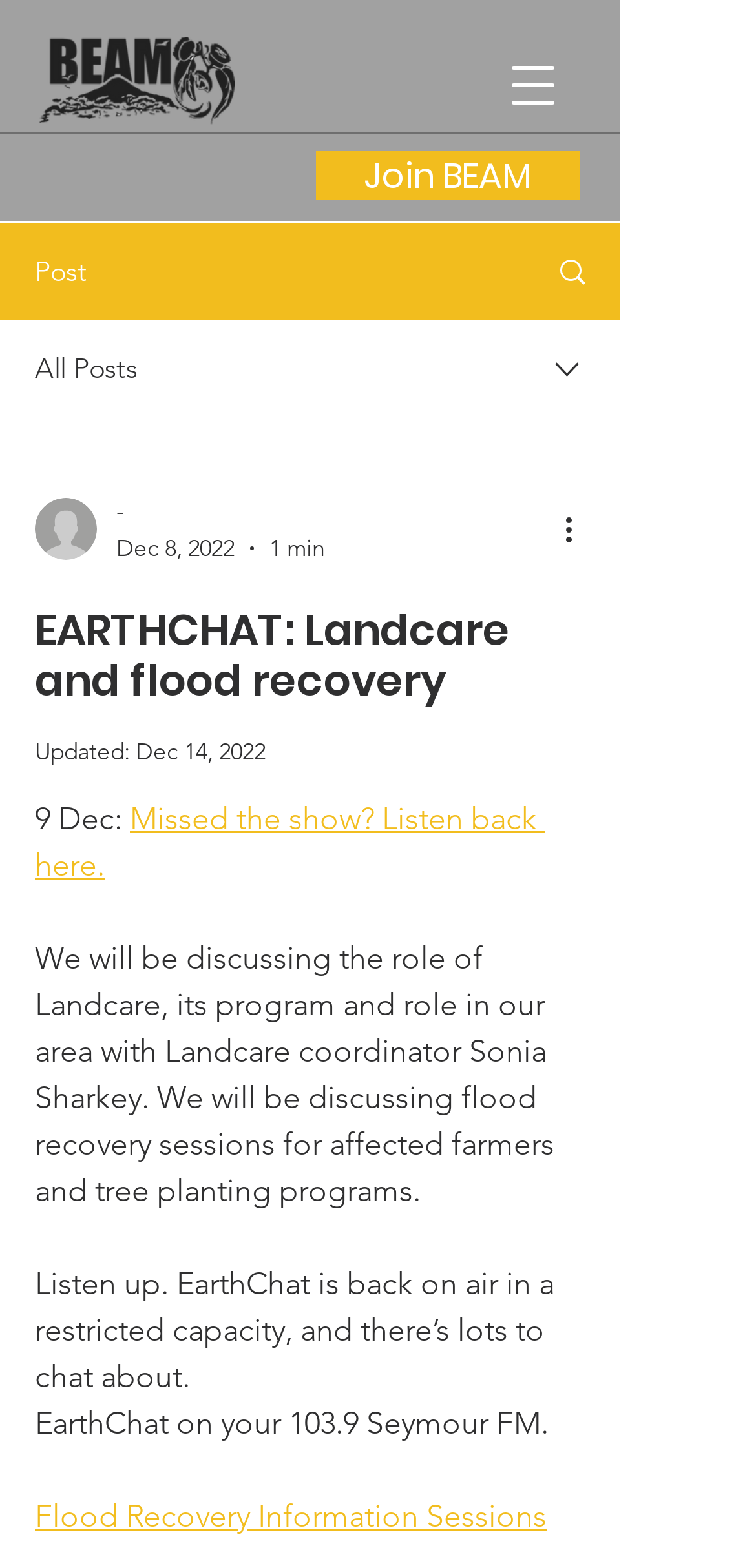Using the information in the image, could you please answer the following question in detail:
What is the duration of the article?

The article mentions 'Dec 8, 2022' and '1 min' which suggests the duration of the article is 1 minute.